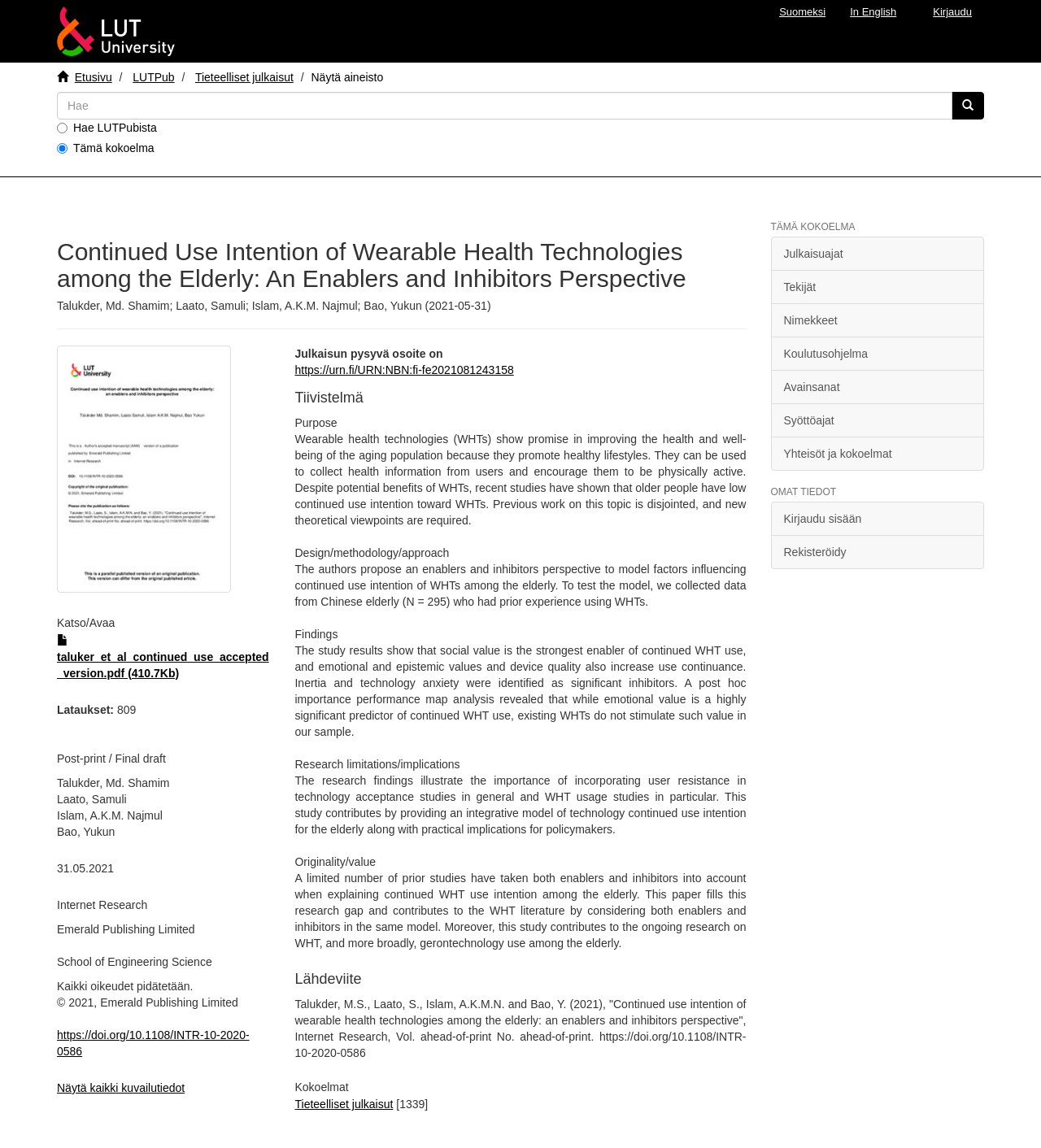Please determine the bounding box coordinates, formatted as (top-left x, top-left y, bottom-right x, bottom-right y), with all values as floating point numbers between 0 and 1. Identify the bounding box of the region described as: Yhteisöt ja kokoelmat

[0.74, 0.38, 0.945, 0.41]